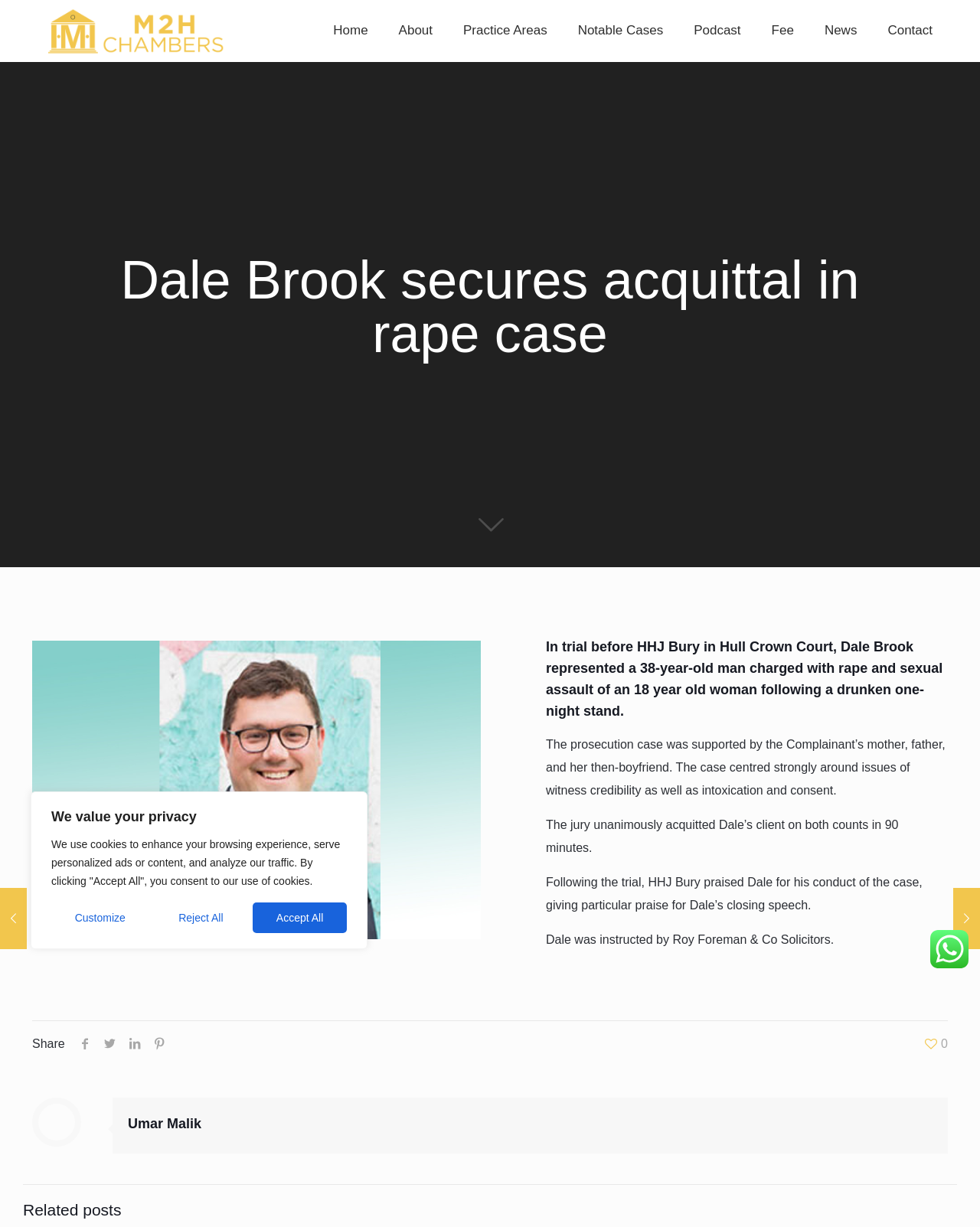Can you specify the bounding box coordinates for the region that should be clicked to fulfill this instruction: "Click on the 'LAW' link".

None